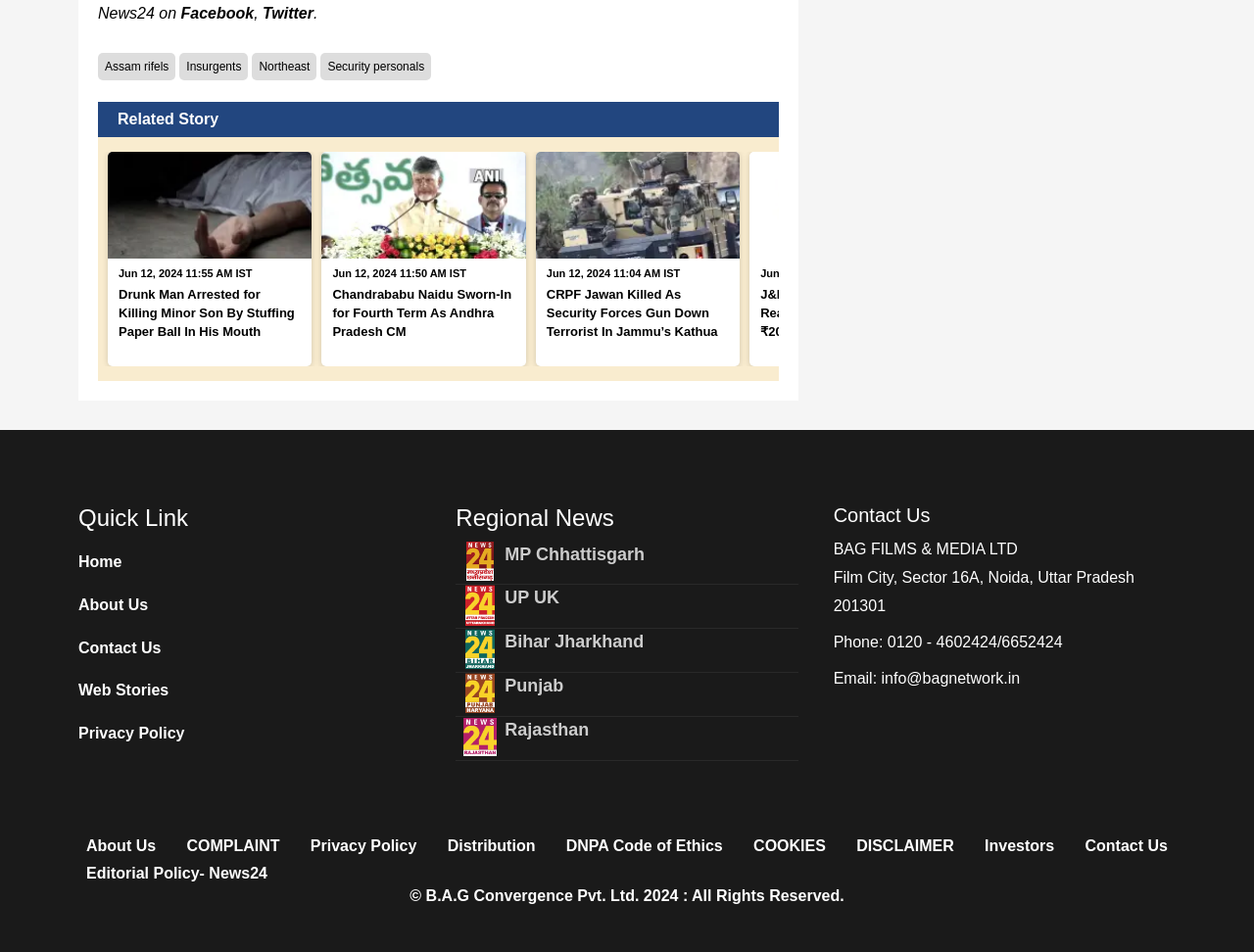Find the bounding box coordinates of the clickable region needed to perform the following instruction: "Click on Facebook link". The coordinates should be provided as four float numbers between 0 and 1, i.e., [left, top, right, bottom].

[0.144, 0.005, 0.202, 0.022]